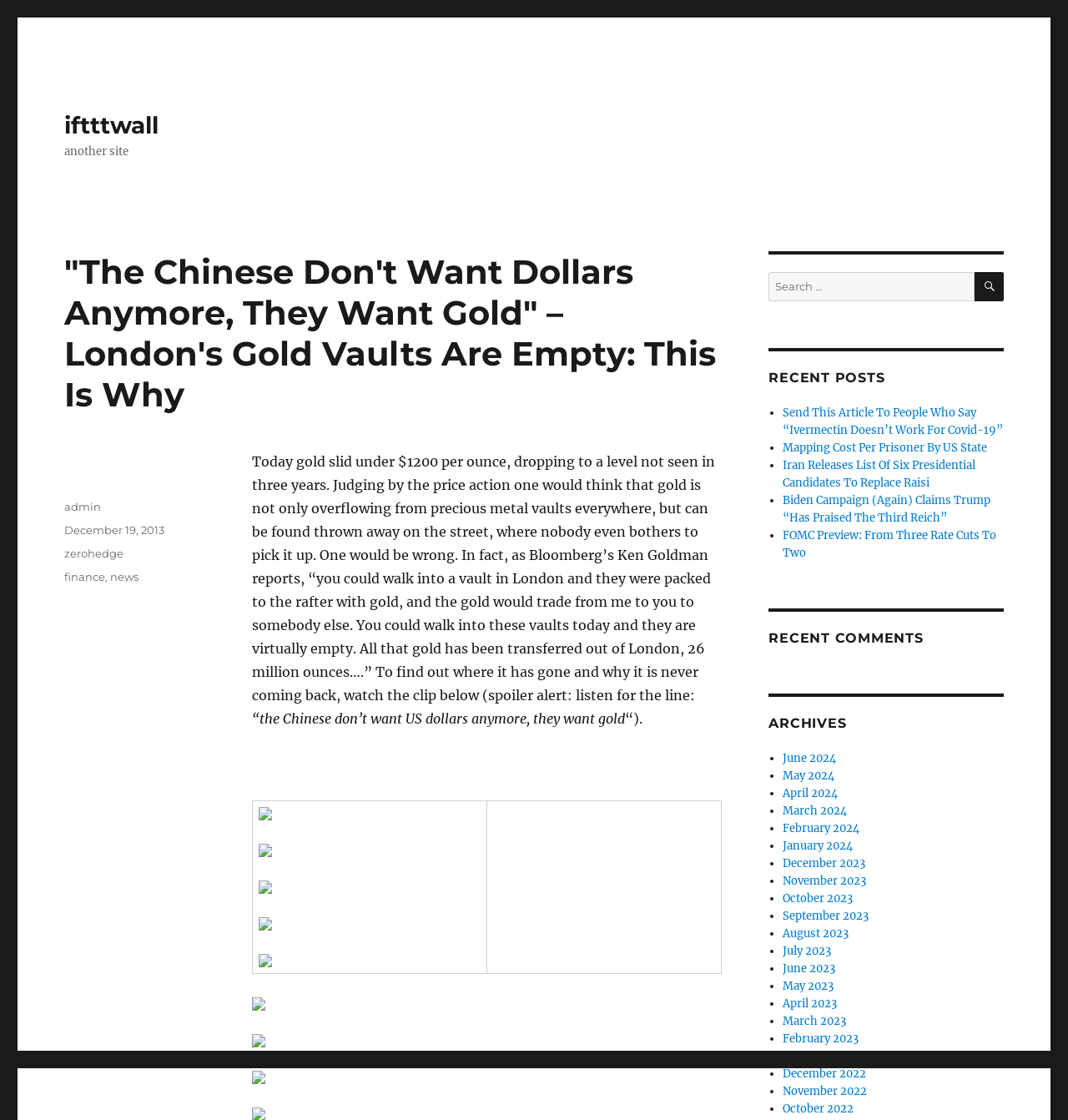Answer the question below using just one word or a short phrase: 
What do the Chinese want instead of US dollars?

gold